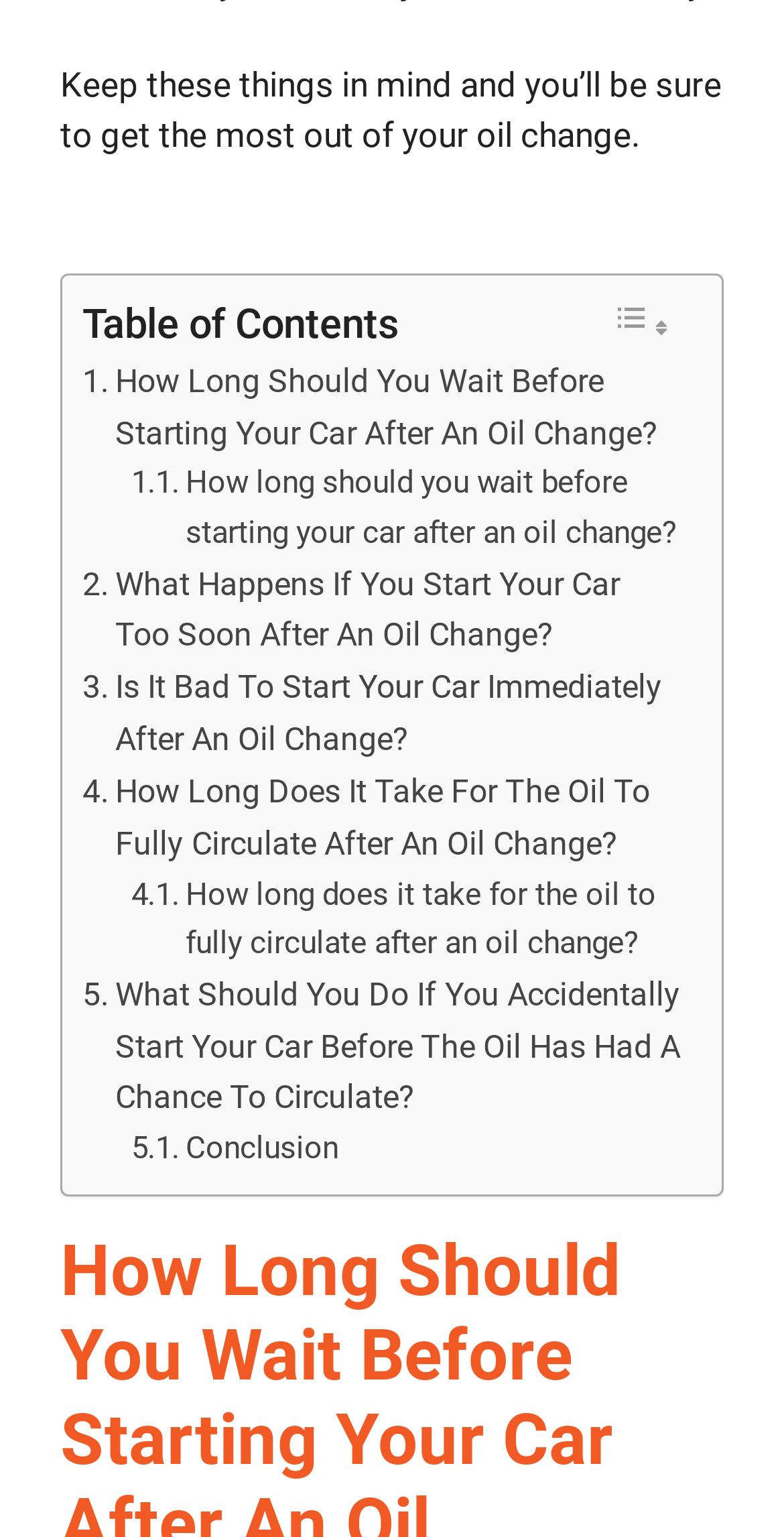Identify the bounding box for the described UI element. Provide the coordinates in (top-left x, top-left y, bottom-right x, bottom-right y) format with values ranging from 0 to 1: Conclusion

[0.167, 0.732, 0.431, 0.764]